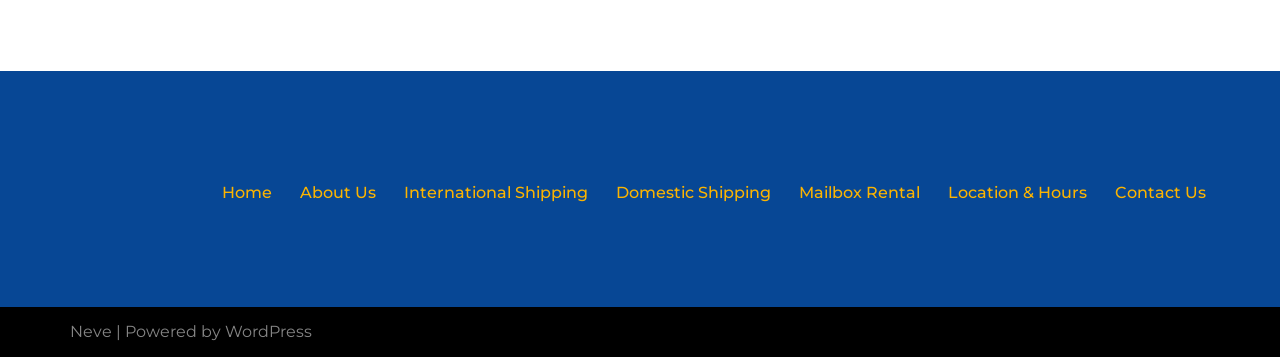Give the bounding box coordinates for this UI element: "Domestic Shipping". The coordinates should be four float numbers between 0 and 1, arranged as [left, top, right, bottom].

[0.481, 0.502, 0.602, 0.576]